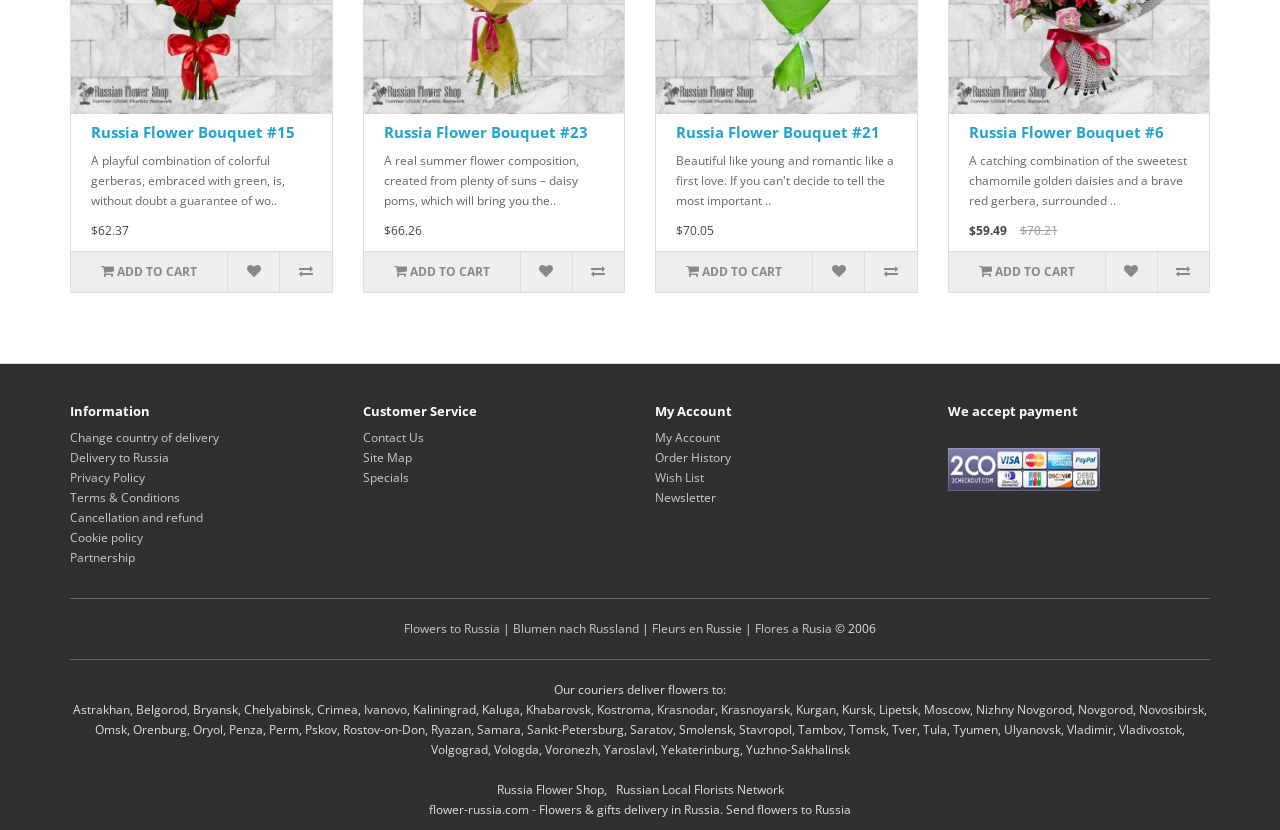Given the following UI element description: "Add to Cart", find the bounding box coordinates in the webpage screenshot.

[0.055, 0.303, 0.178, 0.351]